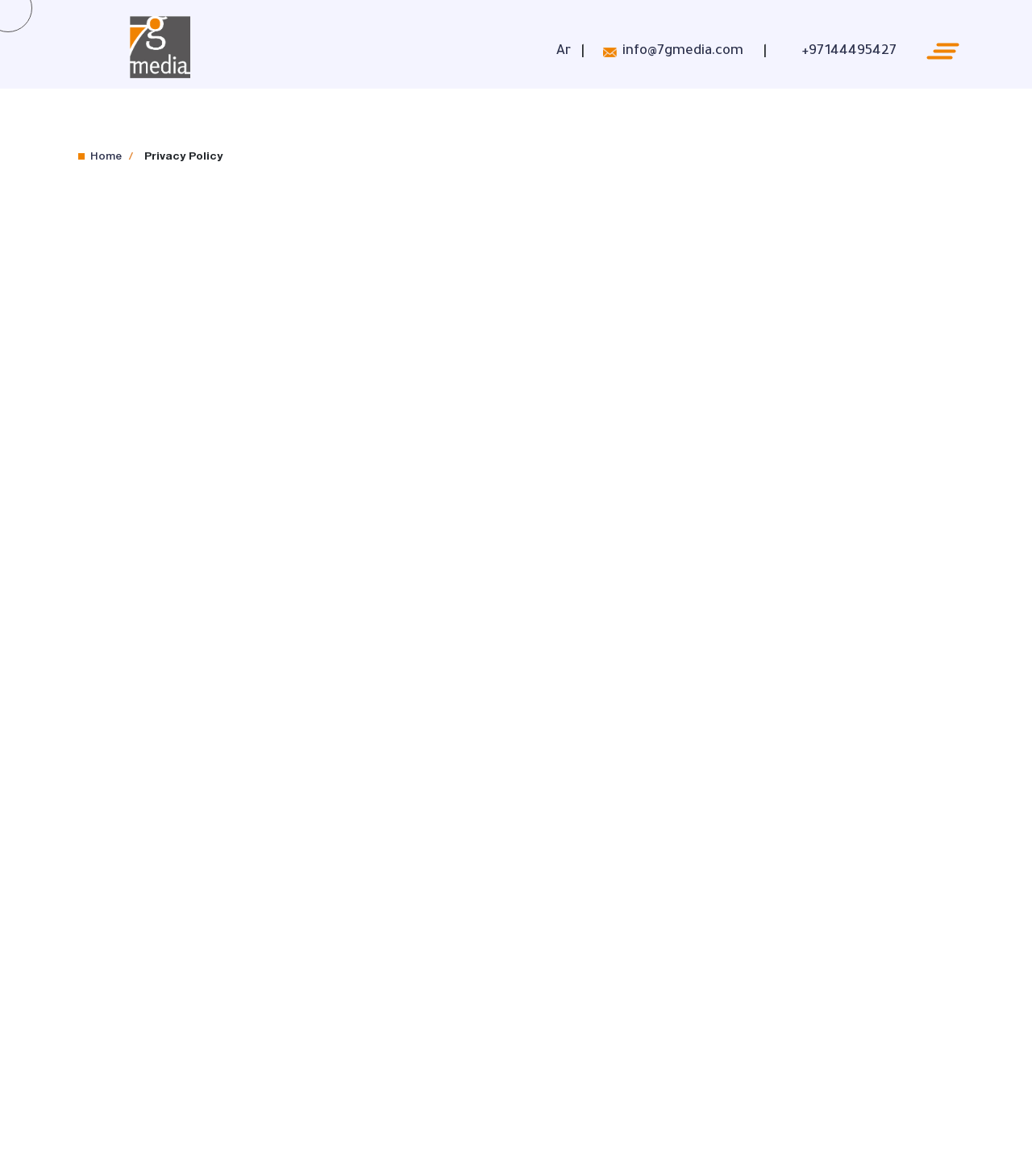What is the company's phone number?
Please answer the question as detailed as possible based on the image.

I found the company's phone number by looking at the link text content of the webpage, specifically the link with the text '+97144495427'.